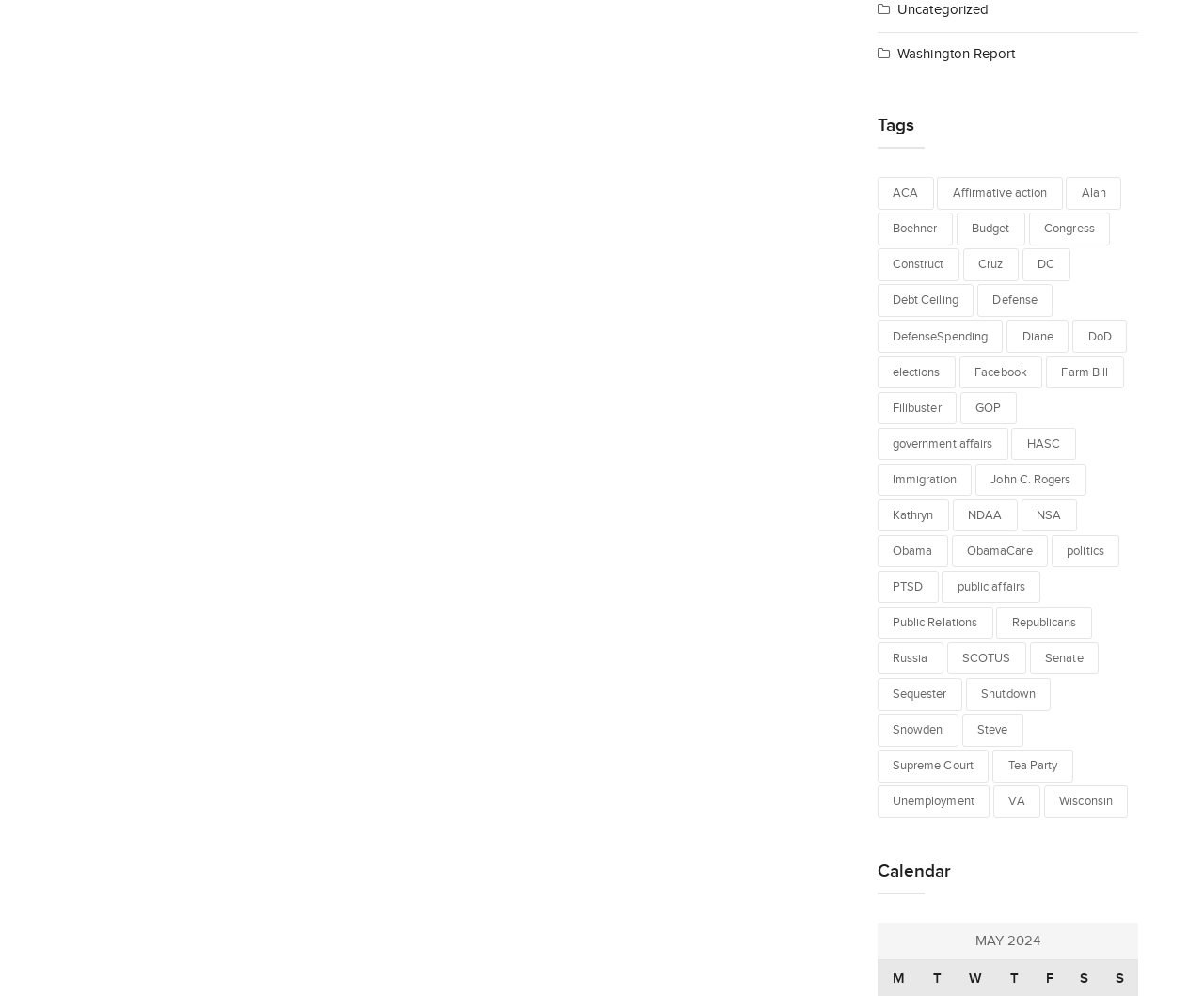Respond with a single word or phrase:
How many links are on the webpage?

99 links